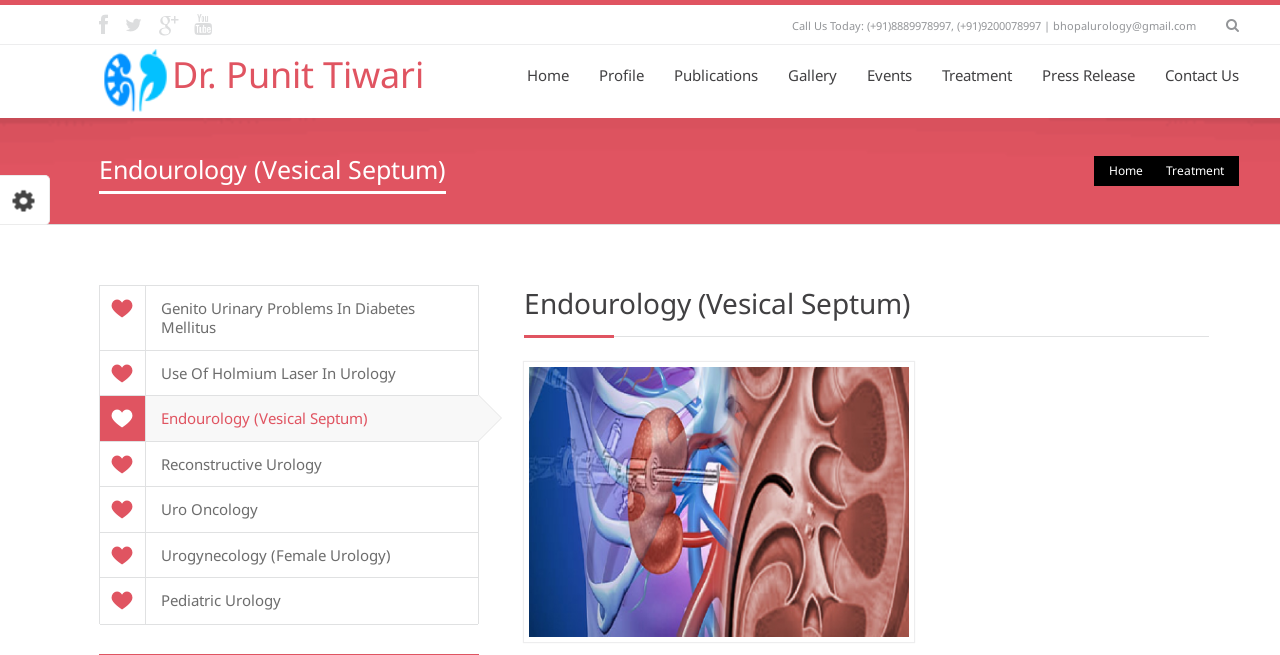Please determine the bounding box coordinates for the element with the description: "Endourology (Vesical Septum)".

[0.078, 0.605, 0.373, 0.674]